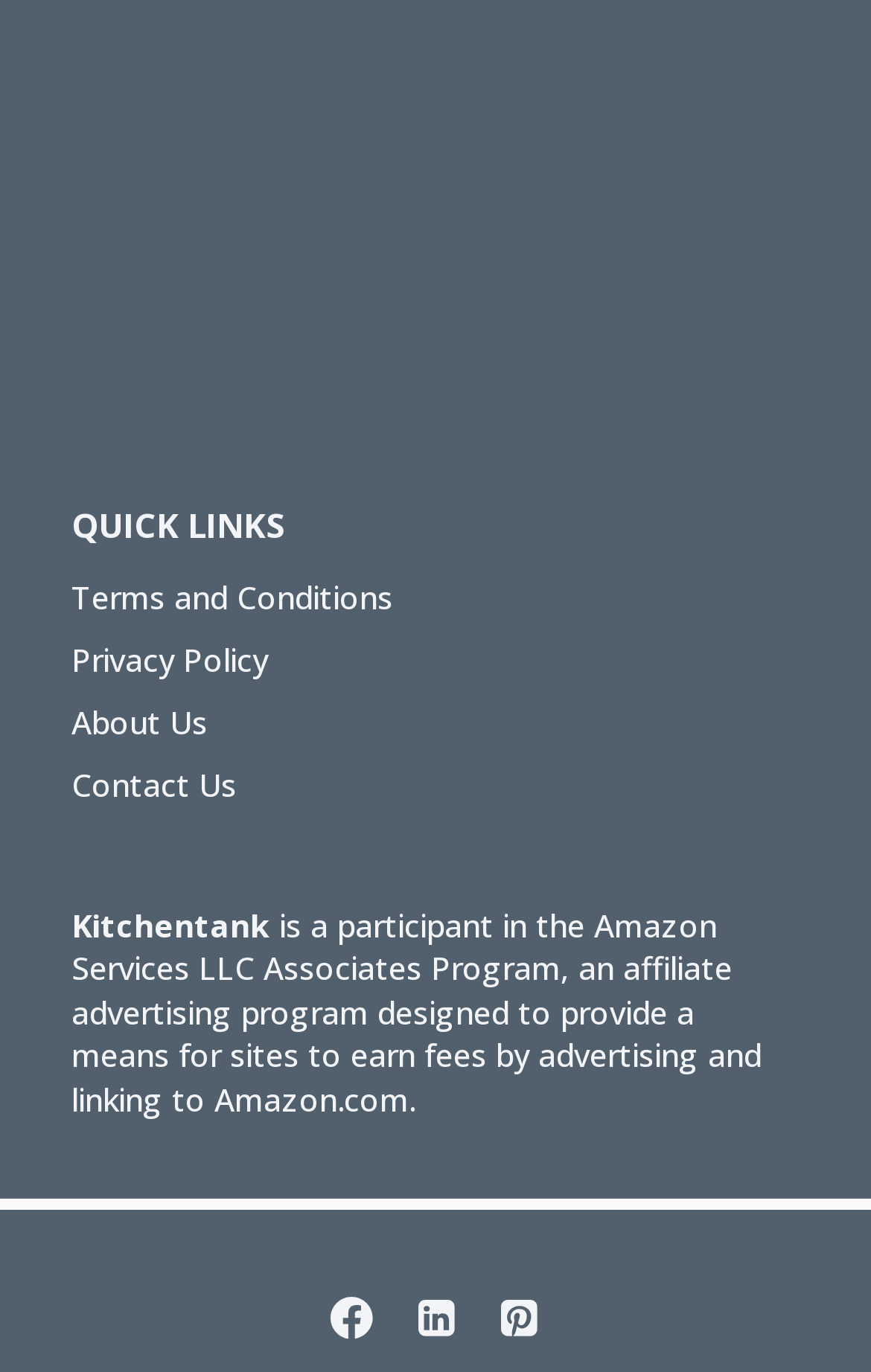Please pinpoint the bounding box coordinates for the region I should click to adhere to this instruction: "Check out Amazon.com".

[0.246, 0.786, 0.469, 0.817]